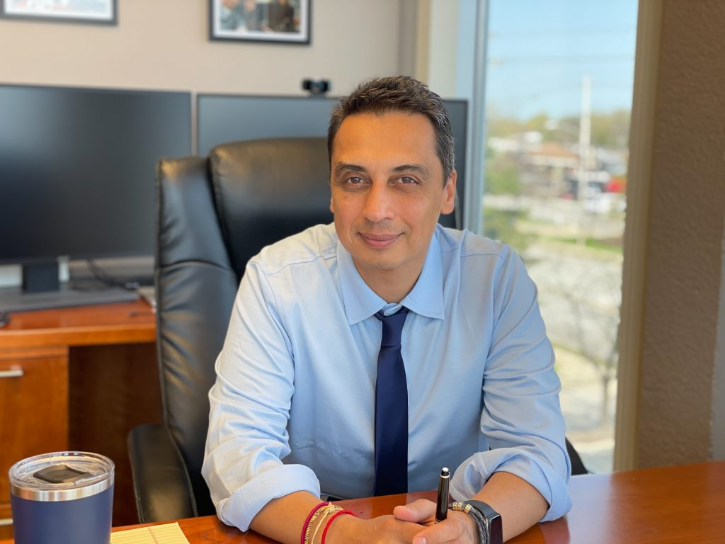Detail every significant feature and component of the image.

In a professional setting, a man sits confidently at a polished wooden desk, emanating a sense of calm assurance. He is dressed in a light blue shirt paired with a dark tie, complementing his approachable demeanor. With a pen casually held in his right hand, he maintains an engaging smile as he gazes towards the camera, suggesting a blend of warmth and professionalism. Behind him, the office features two computer monitors, with subtle glimpses of an urban landscape visible through the large window, hinting at a dynamic work environment. The desk is neatly organized, enhancing the impression of a well-prepared individual. This image illustrates not just a moment captured but a narrative of leadership and dedication, reflective of his role as a principal at Anfield, Ltd.